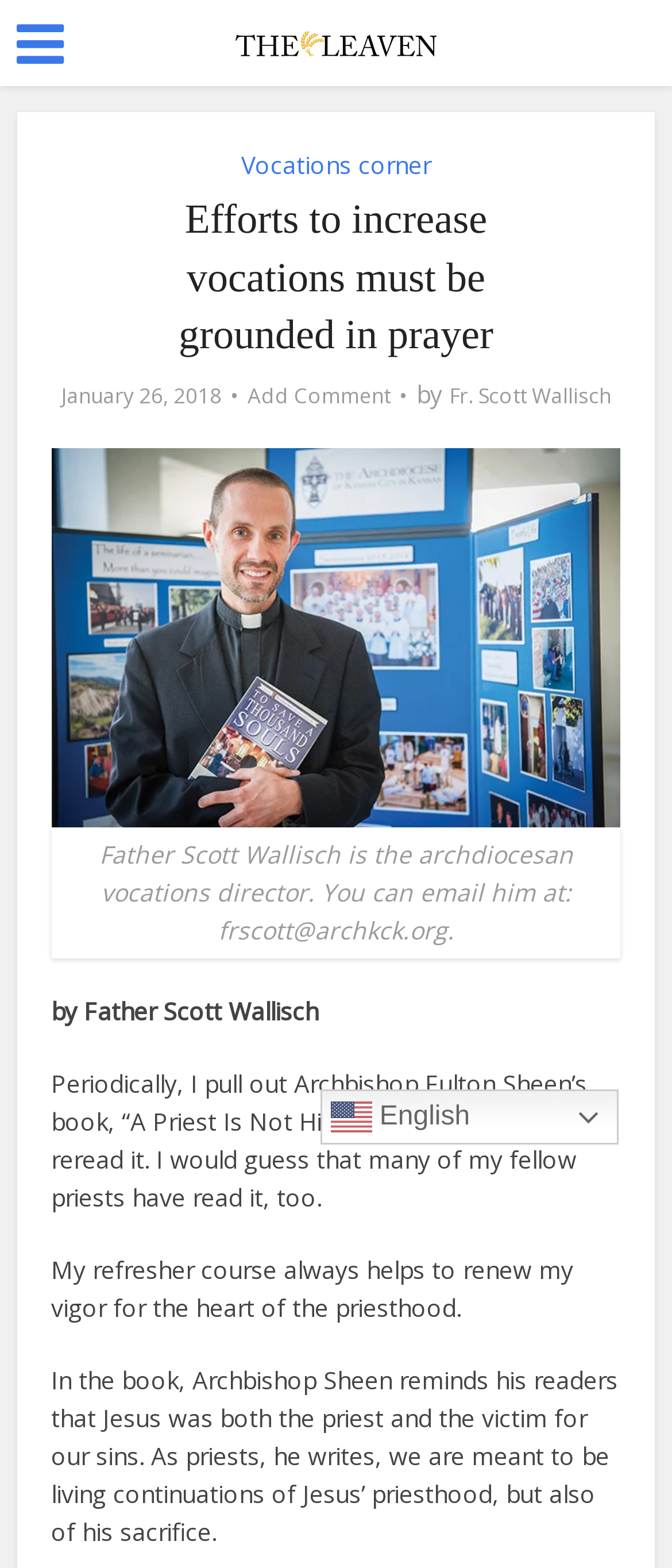What is the book mentioned in the article?
Based on the image, provide your answer in one word or phrase.

A Priest Is Not His Own